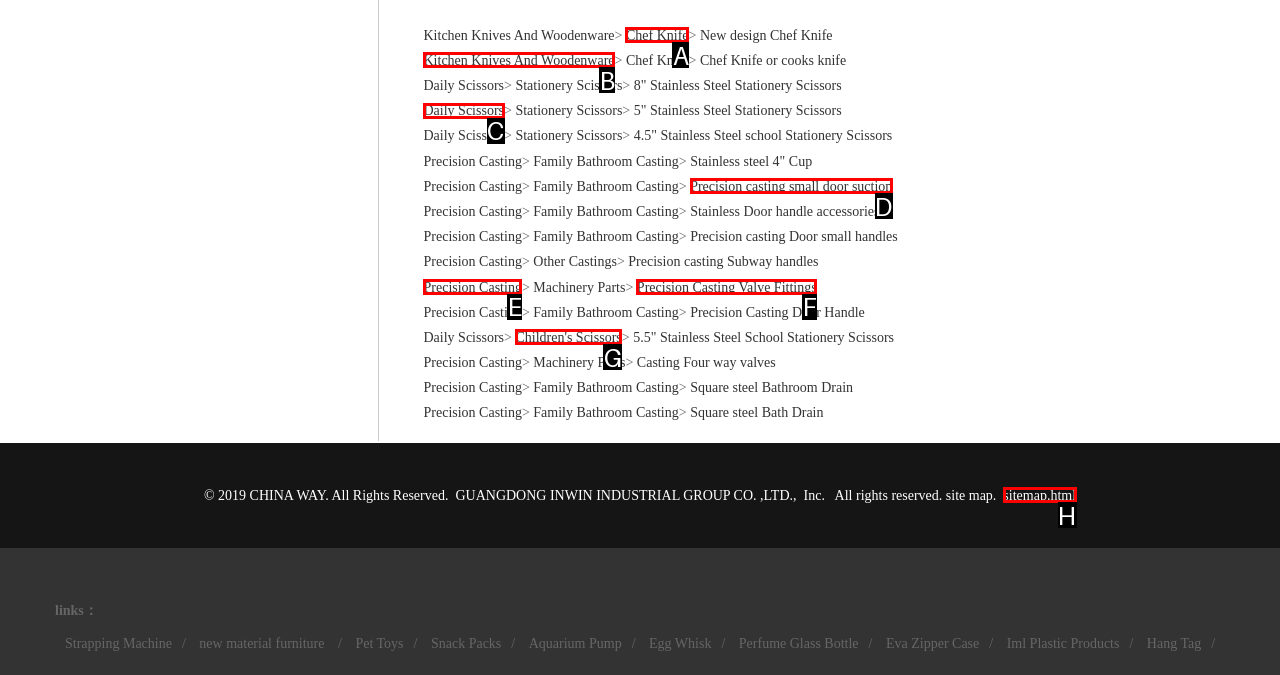Determine which HTML element best suits the description: sitemap.html. Reply with the letter of the matching option.

H